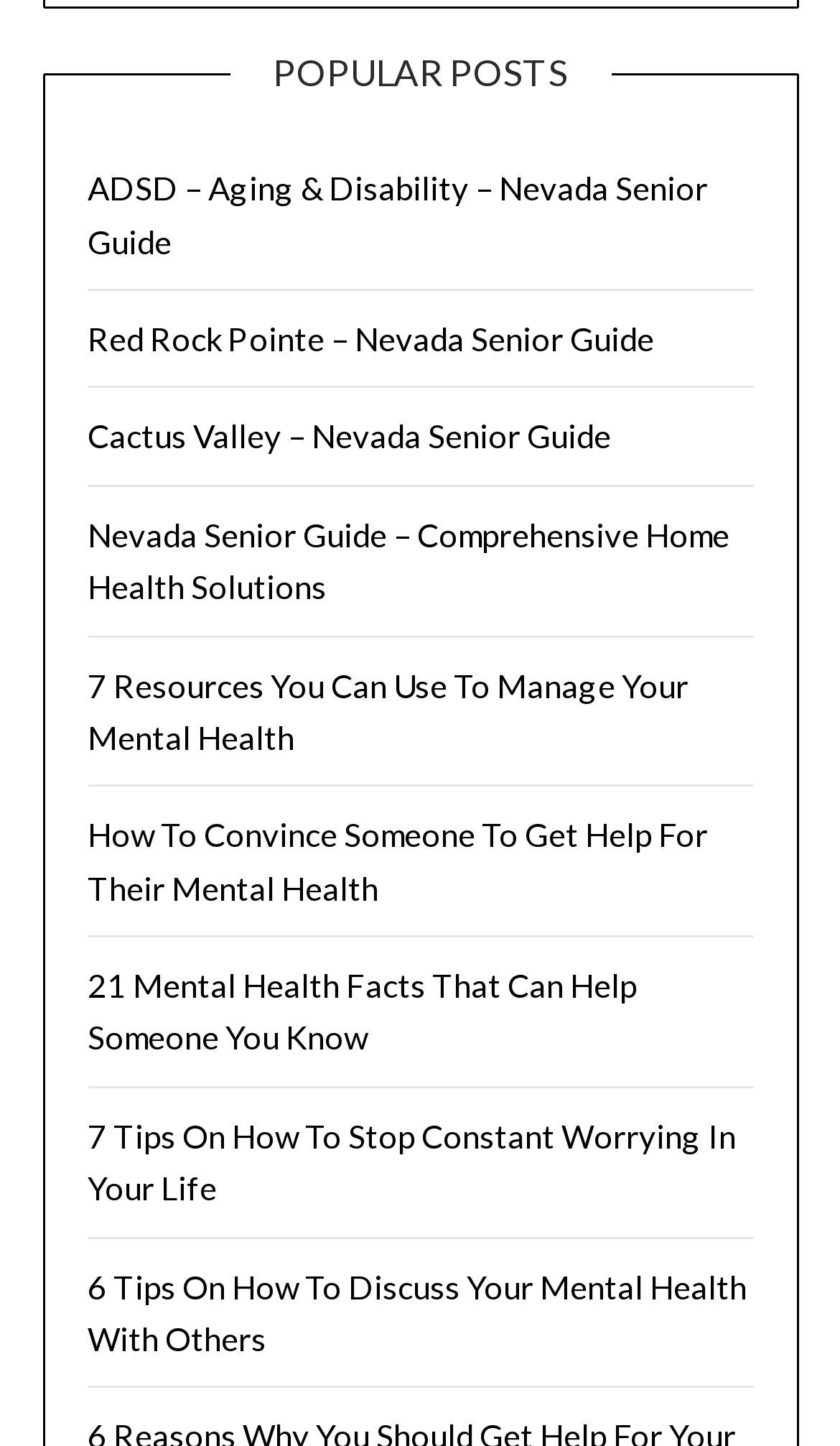Respond to the question below with a single word or phrase:
Are all links related to Nevada?

Yes